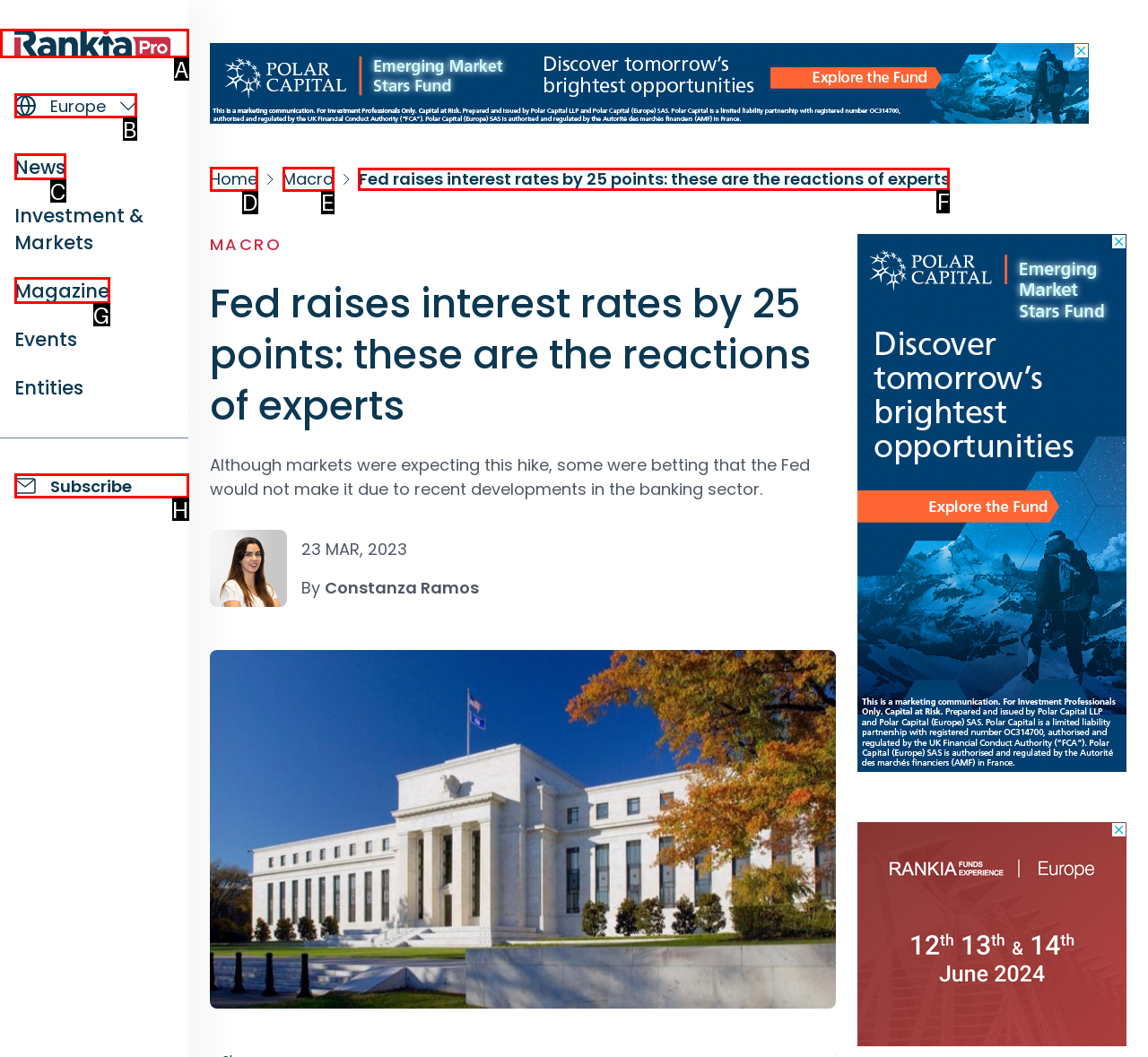Indicate the letter of the UI element that should be clicked to accomplish the task: Read the article. Answer with the letter only.

F